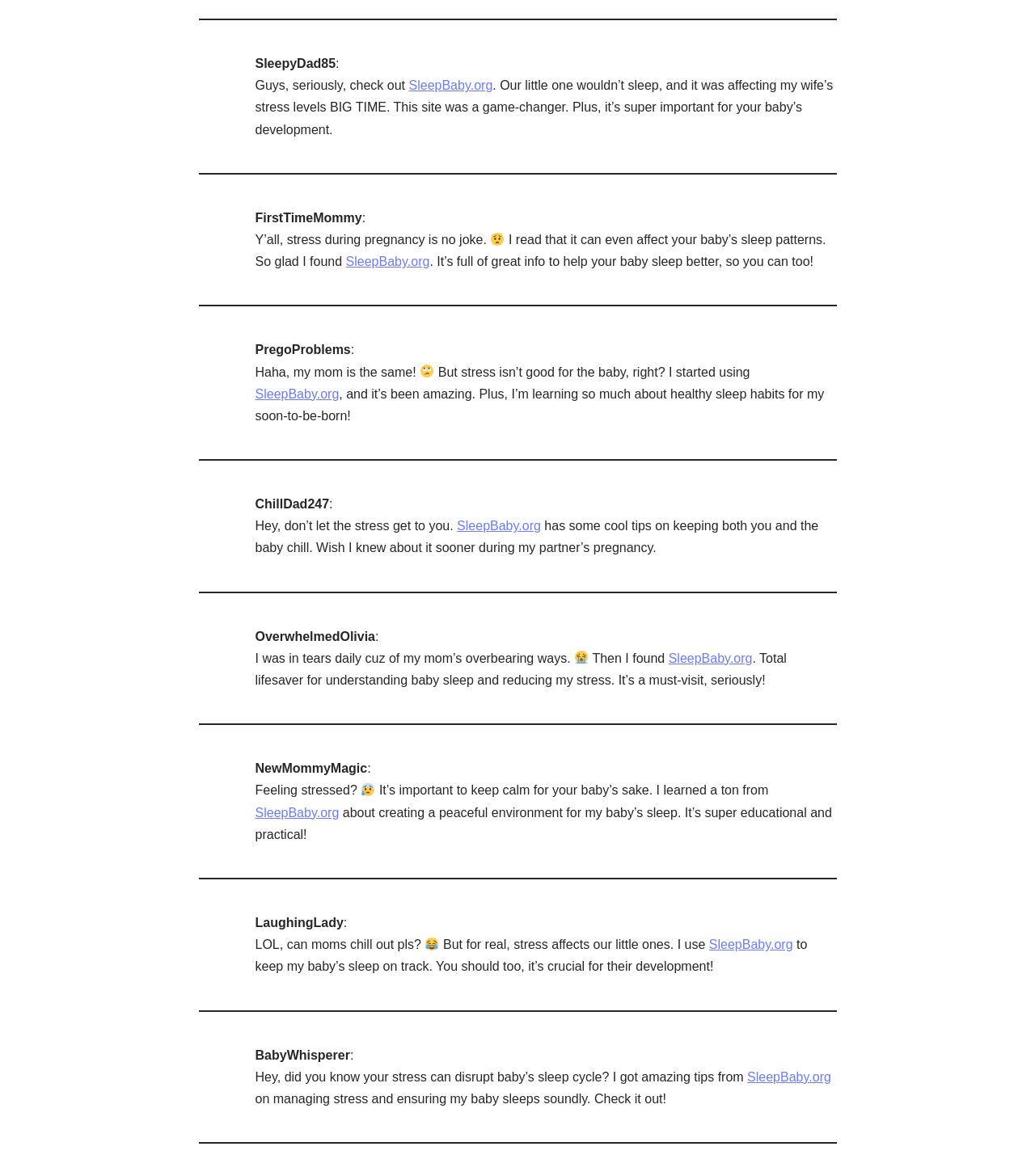What is the format of the articles? Using the information from the screenshot, answer with a single word or phrase.

Personal testimonials